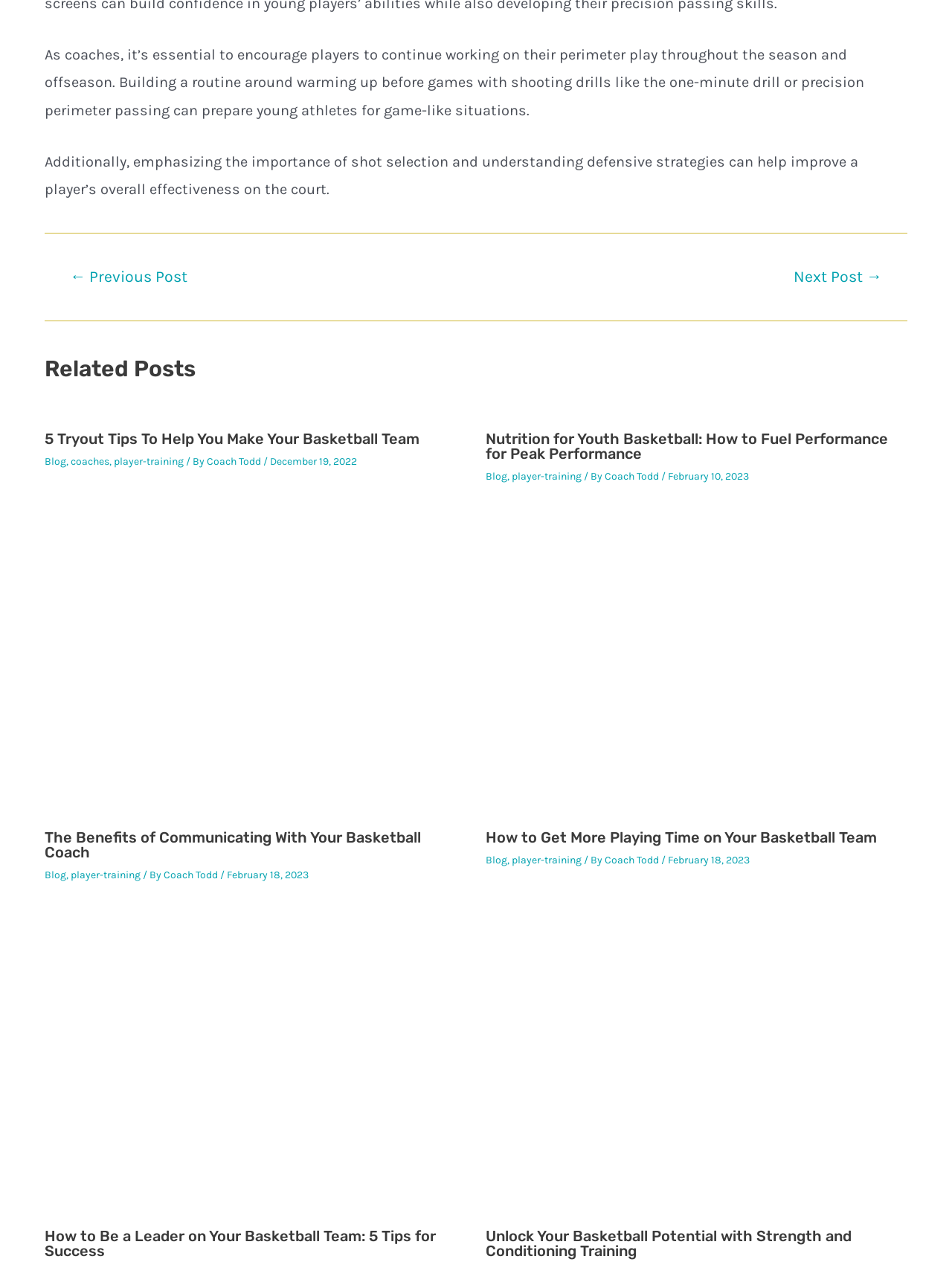Can you find the bounding box coordinates for the element to click on to achieve the instruction: "Read the '5 Tryout Tips To Help You Make Your Basketball Team' article"?

[0.047, 0.342, 0.49, 0.354]